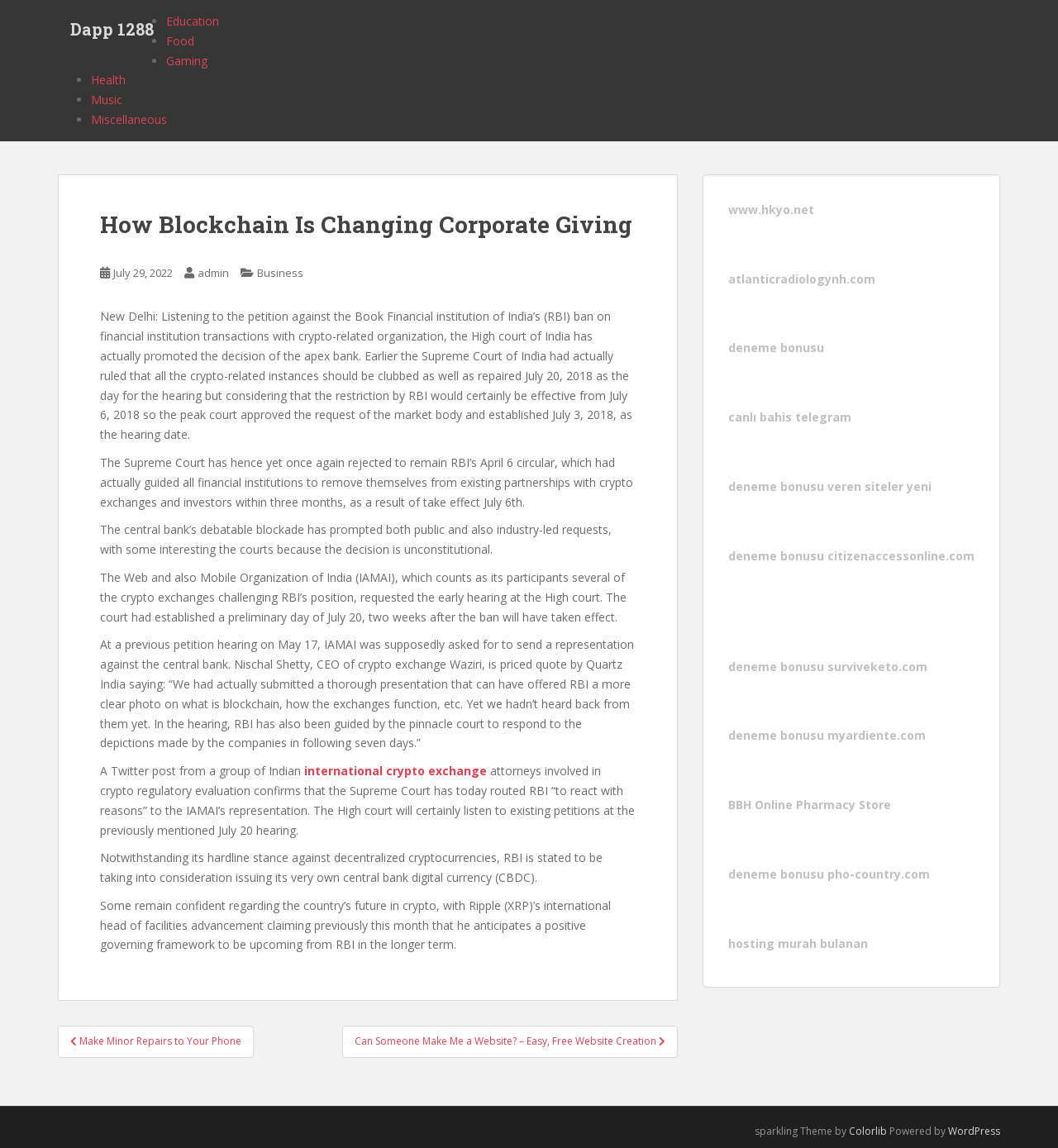Find the bounding box coordinates of the element I should click to carry out the following instruction: "Click on the 'www.hkyo.net' link".

[0.688, 0.176, 0.77, 0.189]